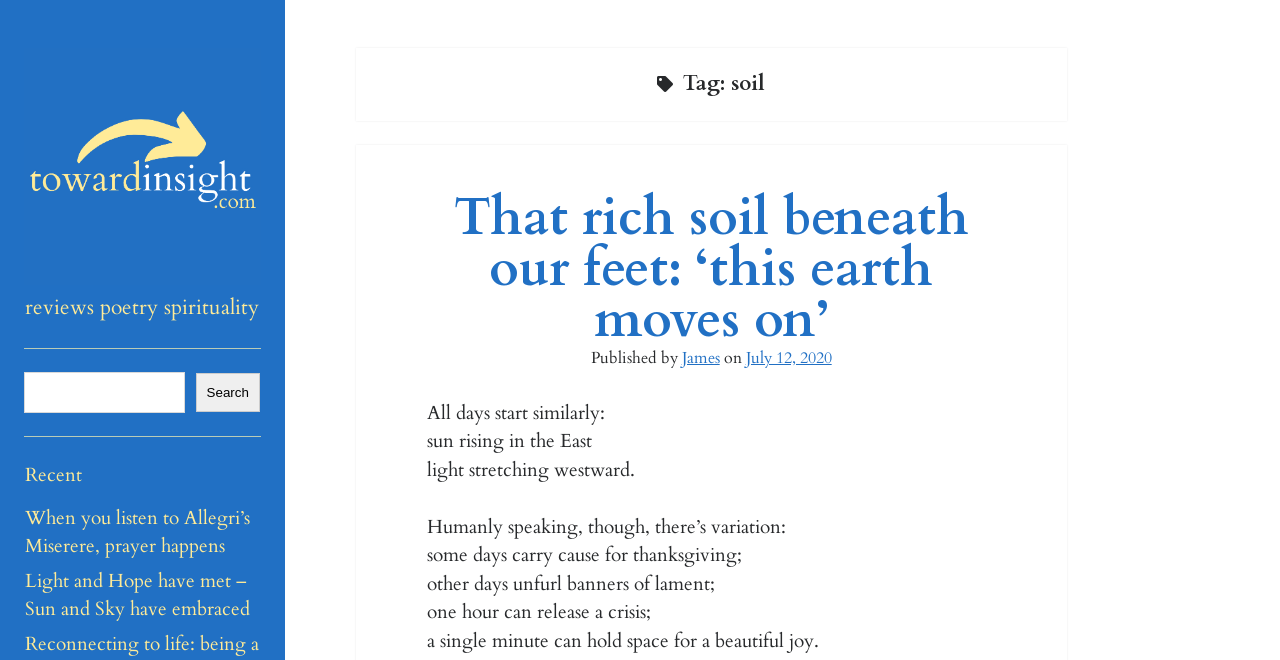Find and provide the bounding box coordinates for the UI element described with: "Search".

[0.153, 0.565, 0.203, 0.624]